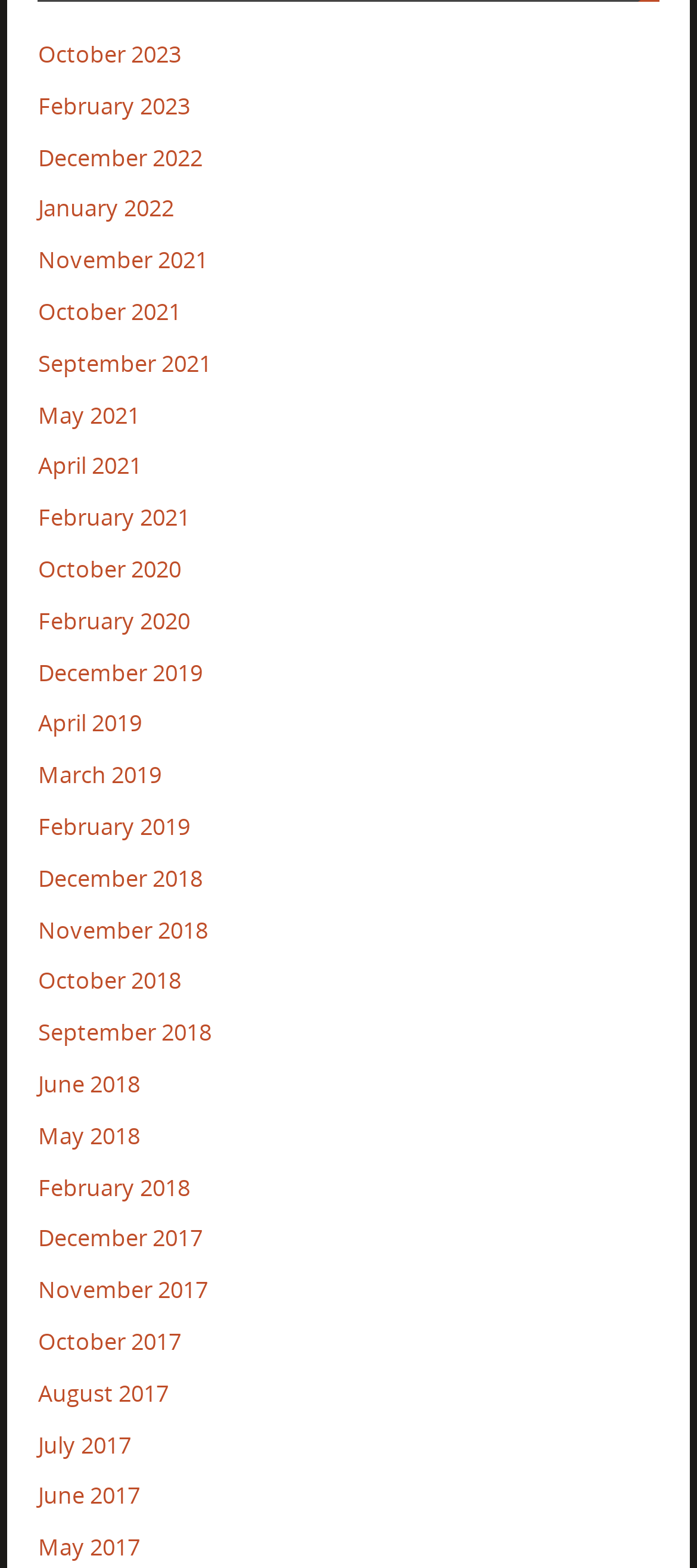What is the most recent month listed?
Provide a detailed and extensive answer to the question.

I looked at the list of links on the webpage and found that the topmost link is 'October 2023', which suggests that it is the most recent month listed.